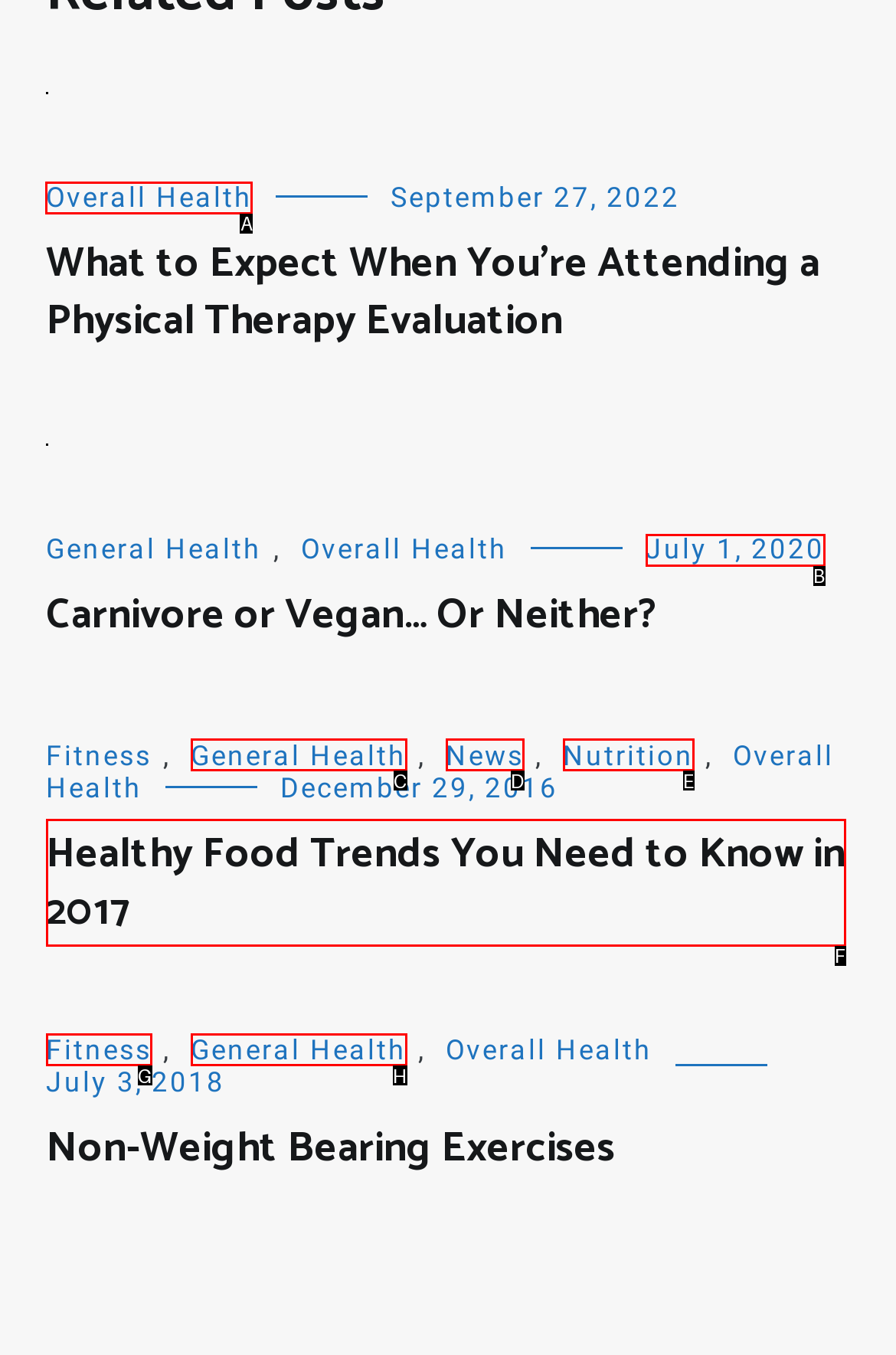Choose the letter that corresponds to the correct button to accomplish the task: Check the article about overall health
Reply with the letter of the correct selection only.

A